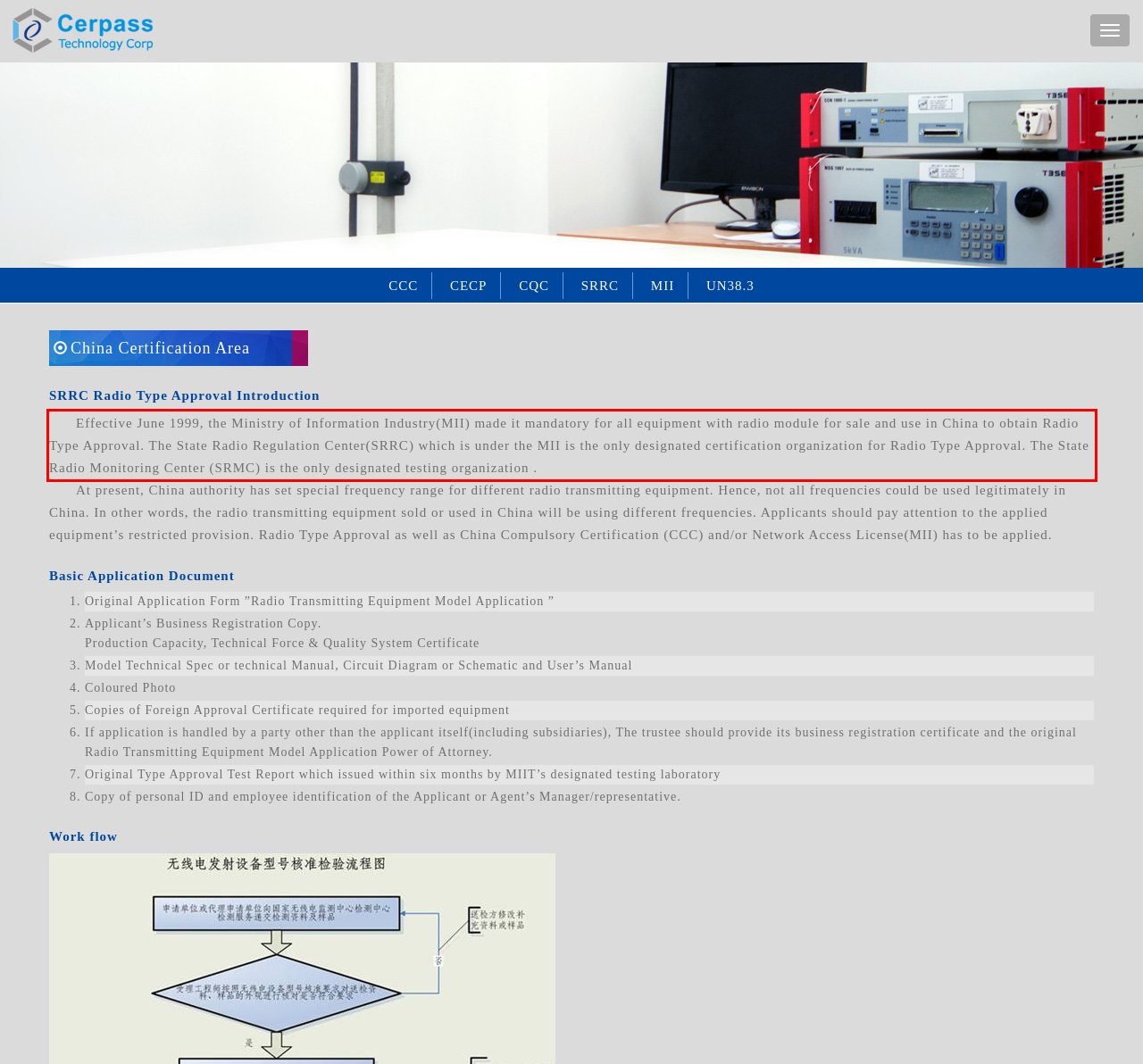You are given a screenshot showing a webpage with a red bounding box. Perform OCR to capture the text within the red bounding box.

Effective June 1999, the Ministry of Information Industry(MII) made it mandatory for all equipment with radio module for sale and use in China to obtain Radio Type Approval. The State Radio Regulation Center(SRRC) which is under the MII is the only designated certification organization for Radio Type Approval. The State Radio Monitoring Center (SRMC) is the only designated testing organization .